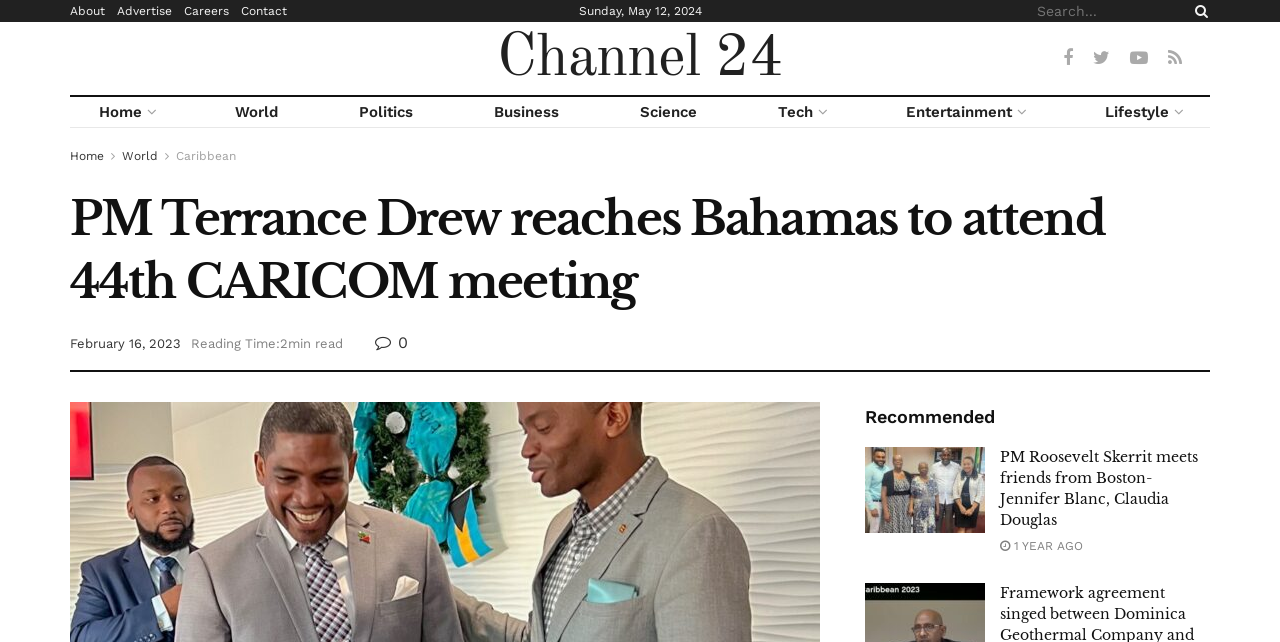What is the category of the article?
Give a detailed and exhaustive answer to the question.

I determined the category of the article by looking at the link 'Politics' in the top navigation bar, which is highlighted, indicating that the current article belongs to this category.